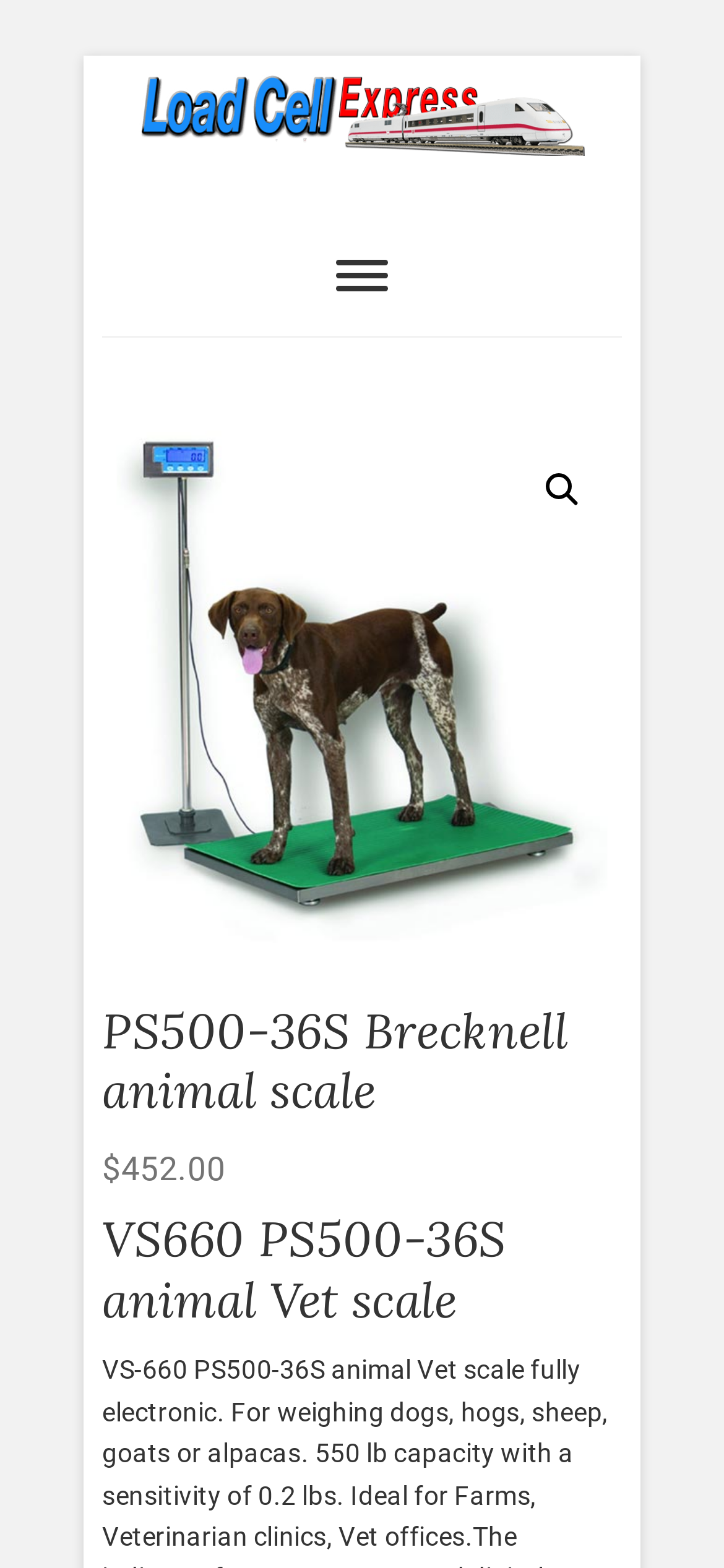Based on the image, give a detailed response to the question: What is the logo of the website?

I found the answer by looking at the image element with the text 'Load Cell Express Logo4' which is located at the top of the webpage, indicating that it is the logo of the website.